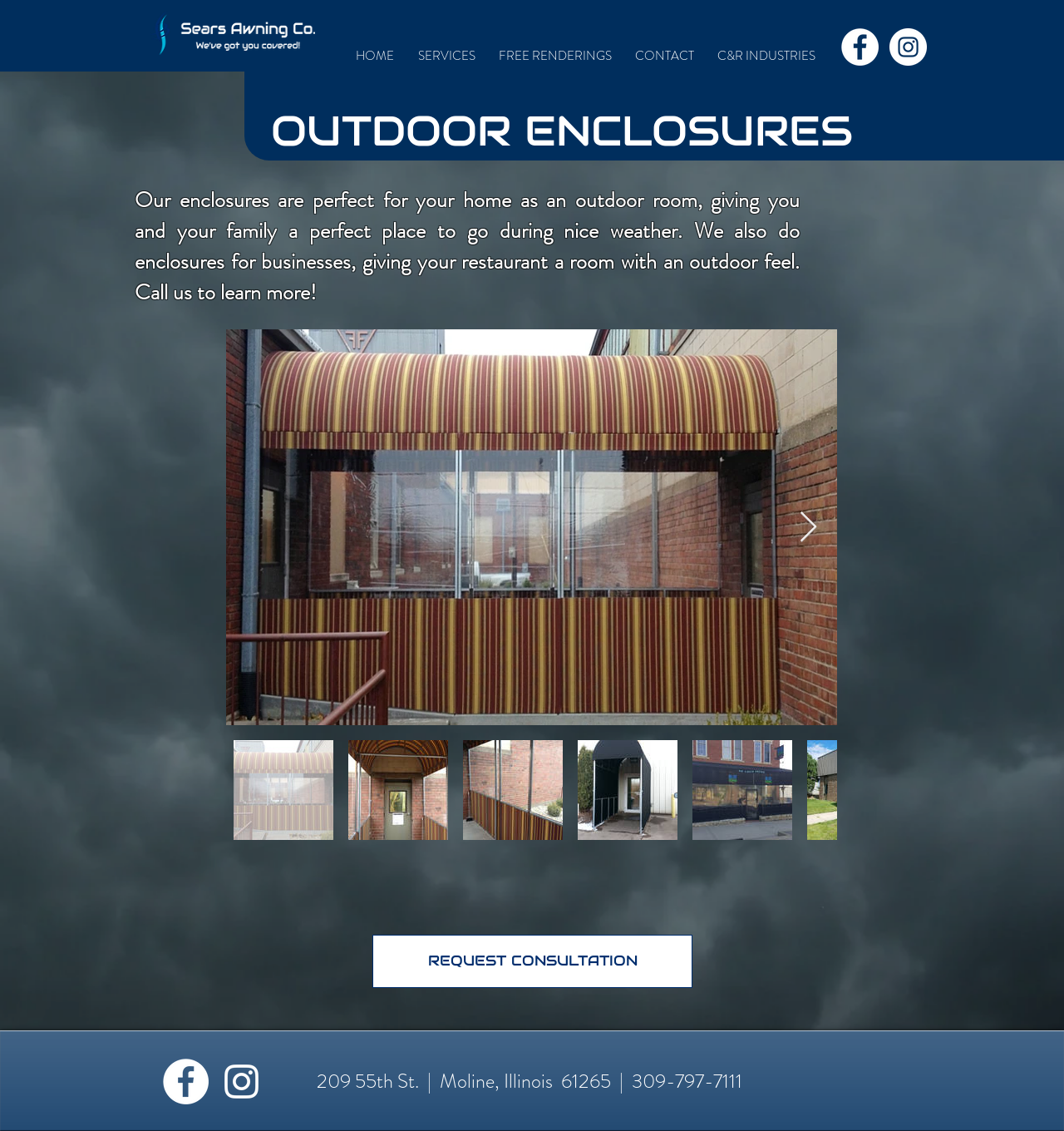How many navigation links are there?
Using the details from the image, give an elaborate explanation to answer the question.

I counted the navigation links by looking at the top section of the webpage, where the navigation links are usually located. I found five links: 'HOME', 'SERVICES', 'FREE RENDERINGS', 'CONTACT', and 'C&R INDUSTRIES', which makes a total of 5 navigation links.